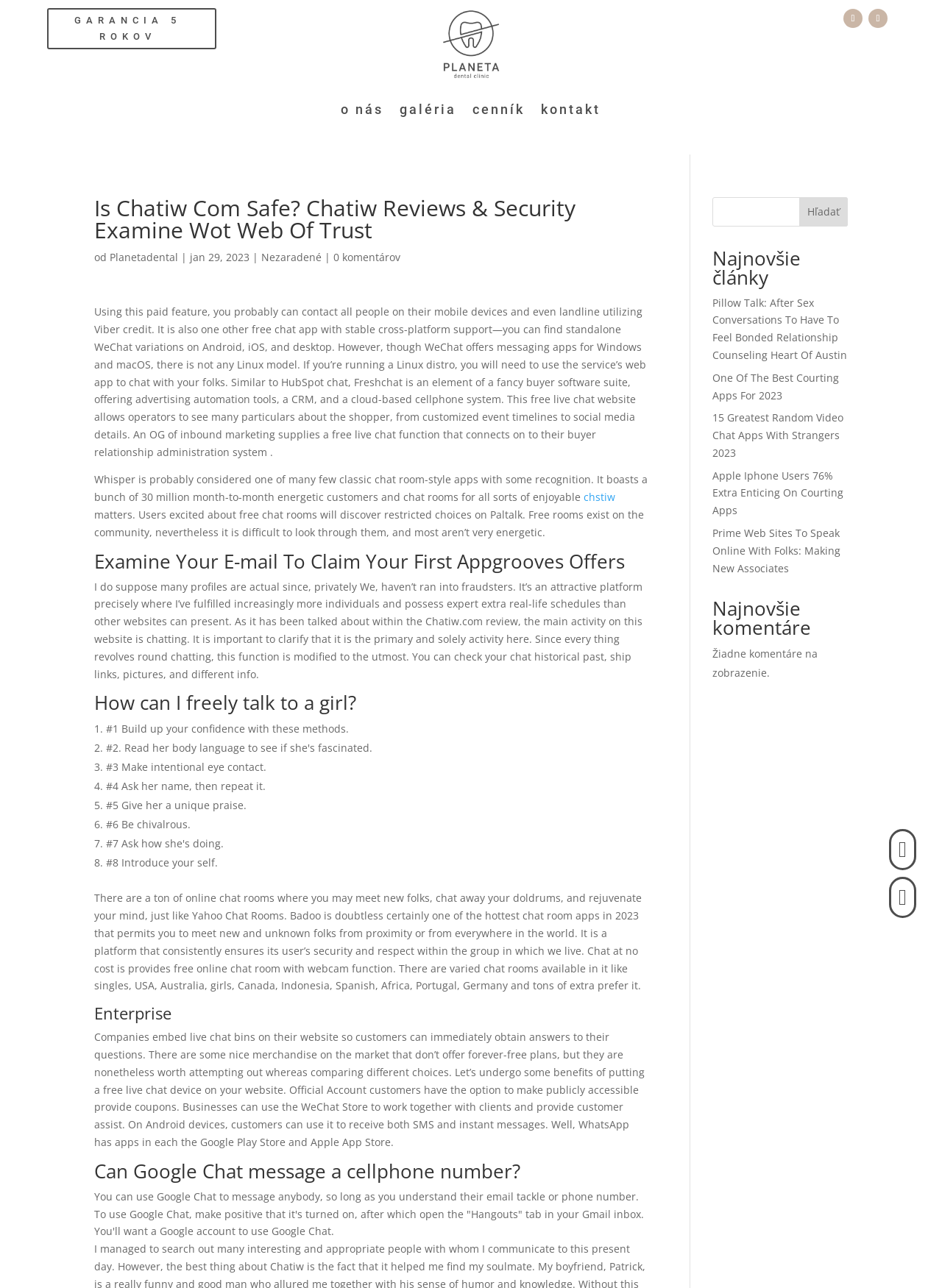Identify the bounding box for the UI element that is described as follows: "".

[0.944, 0.704, 0.973, 0.715]